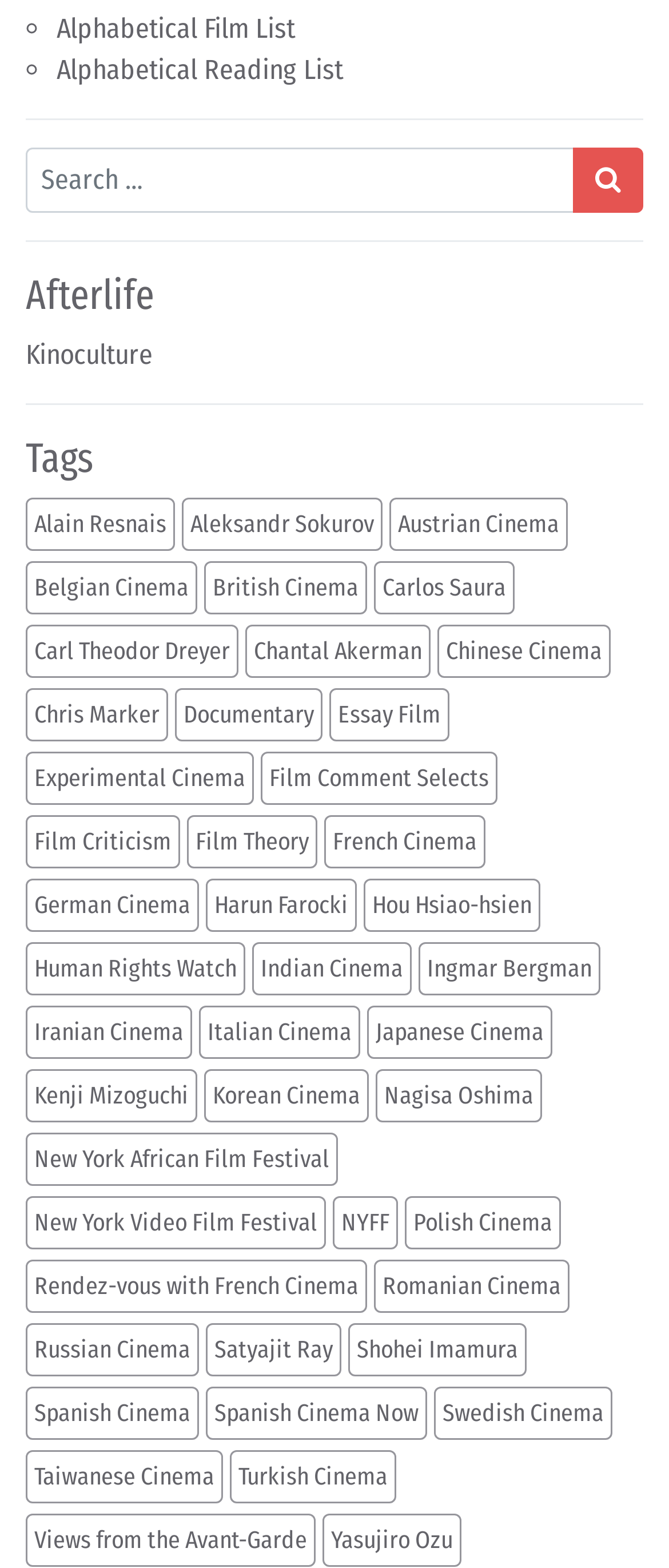Provide your answer to the question using just one word or phrase: What is the purpose of the search bar?

To search films